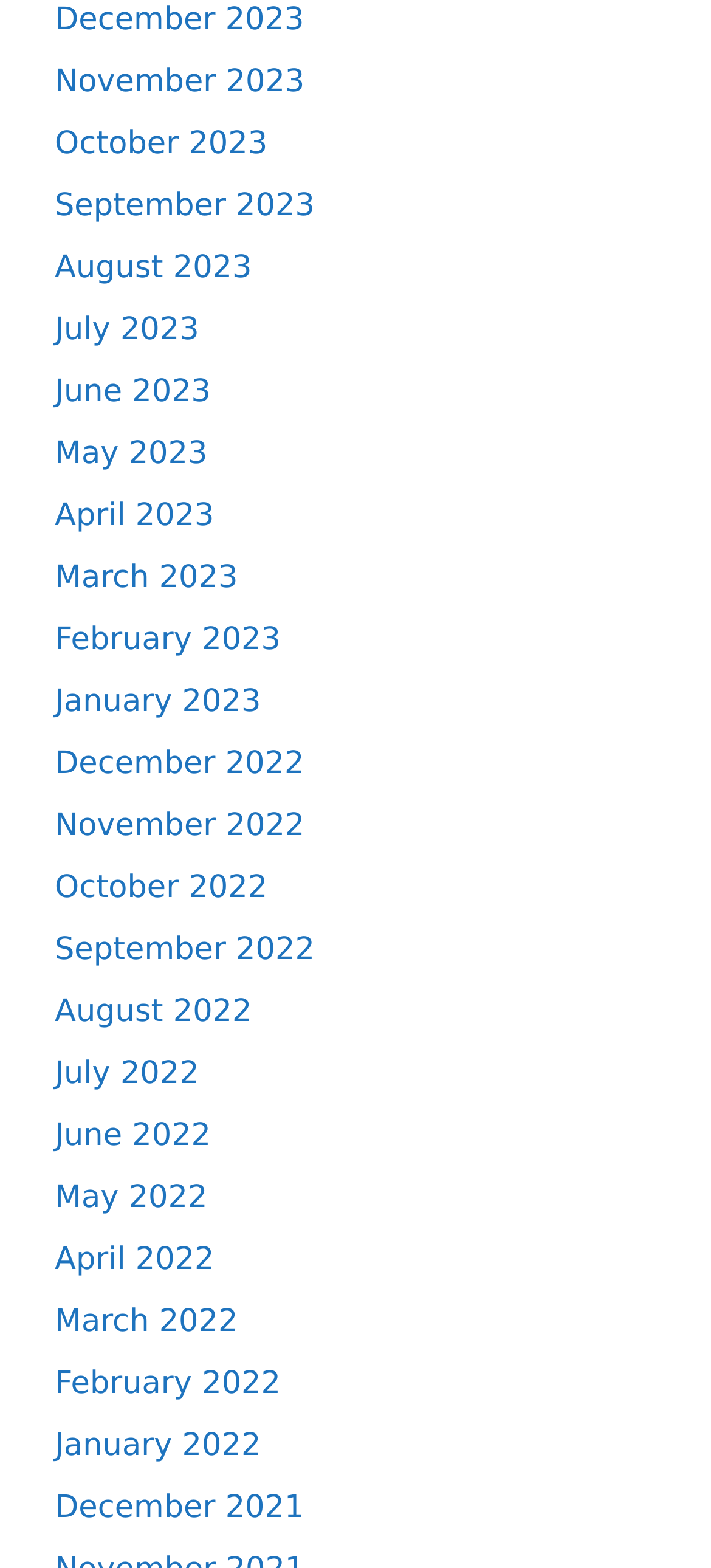Please identify the bounding box coordinates of the area I need to click to accomplish the following instruction: "Check January 2022".

[0.077, 0.91, 0.367, 0.933]